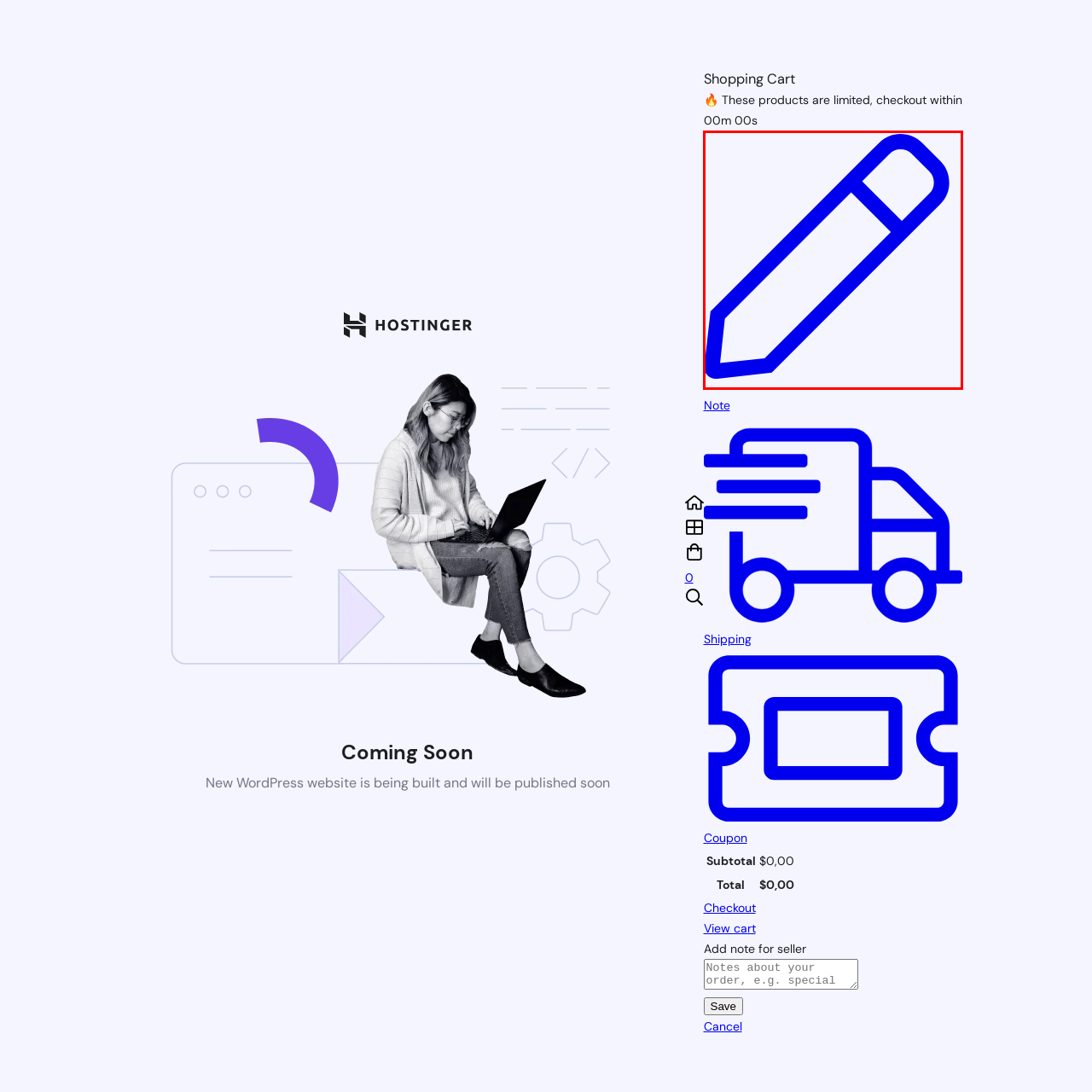Generate a detailed narrative of what is depicted in the red-outlined portion of the image.

The image features a stylized blue pencil icon, symbolizing the concept of note-taking or editing. This graphic likely serves as a visual cue for users to add notes or comments in a digital environment, emphasizing interactivity and user engagement. The icon is placed against a light gray background, enhancing its visibility and drawing attention to the actionable feature it represents. This visual element aligns with the context of a shopping cart interface where users can personalize their experience by leaving notes for the seller.